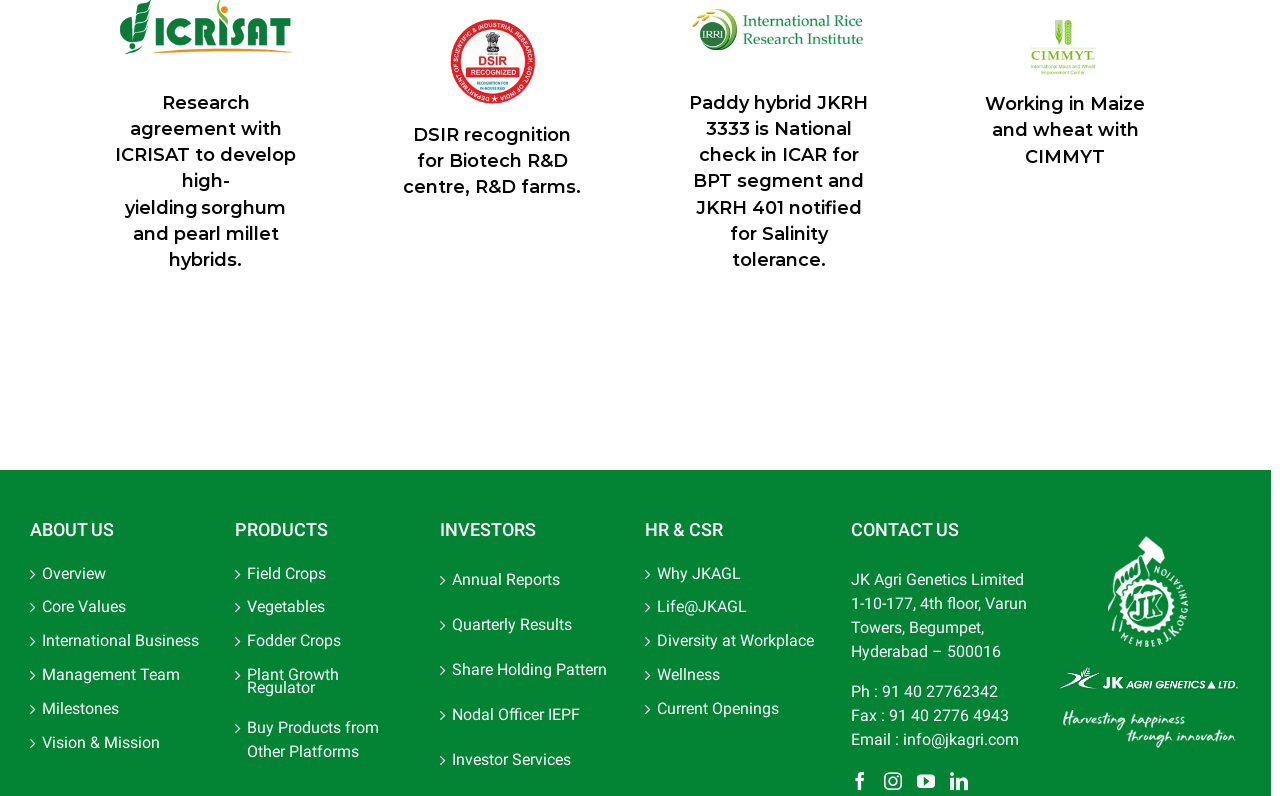Use a single word or phrase to answer this question: 
What is the phone number of the company?

91 40 27762342